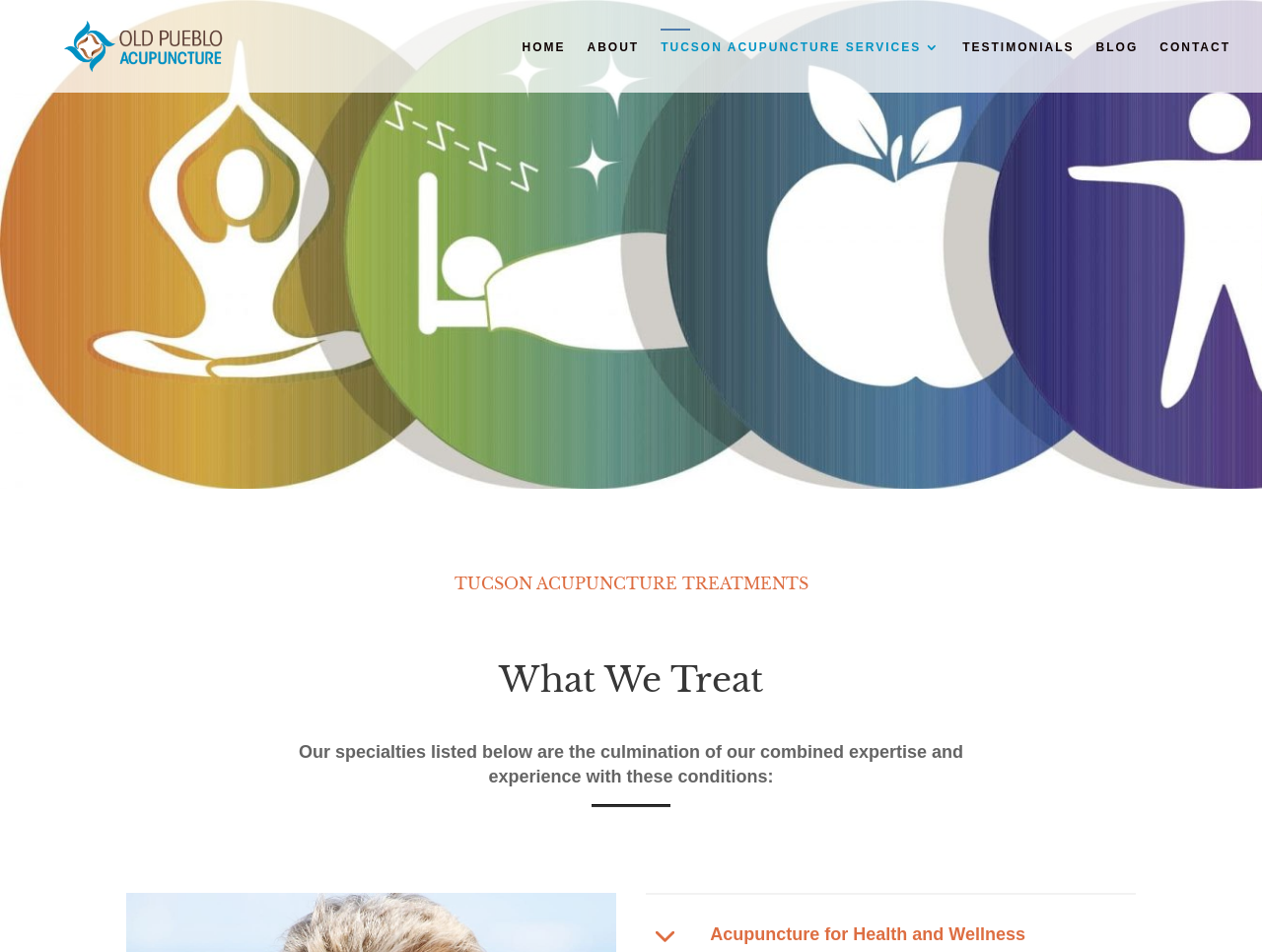What is the clinic's phone number? Look at the image and give a one-word or short phrase answer.

520-722-9101